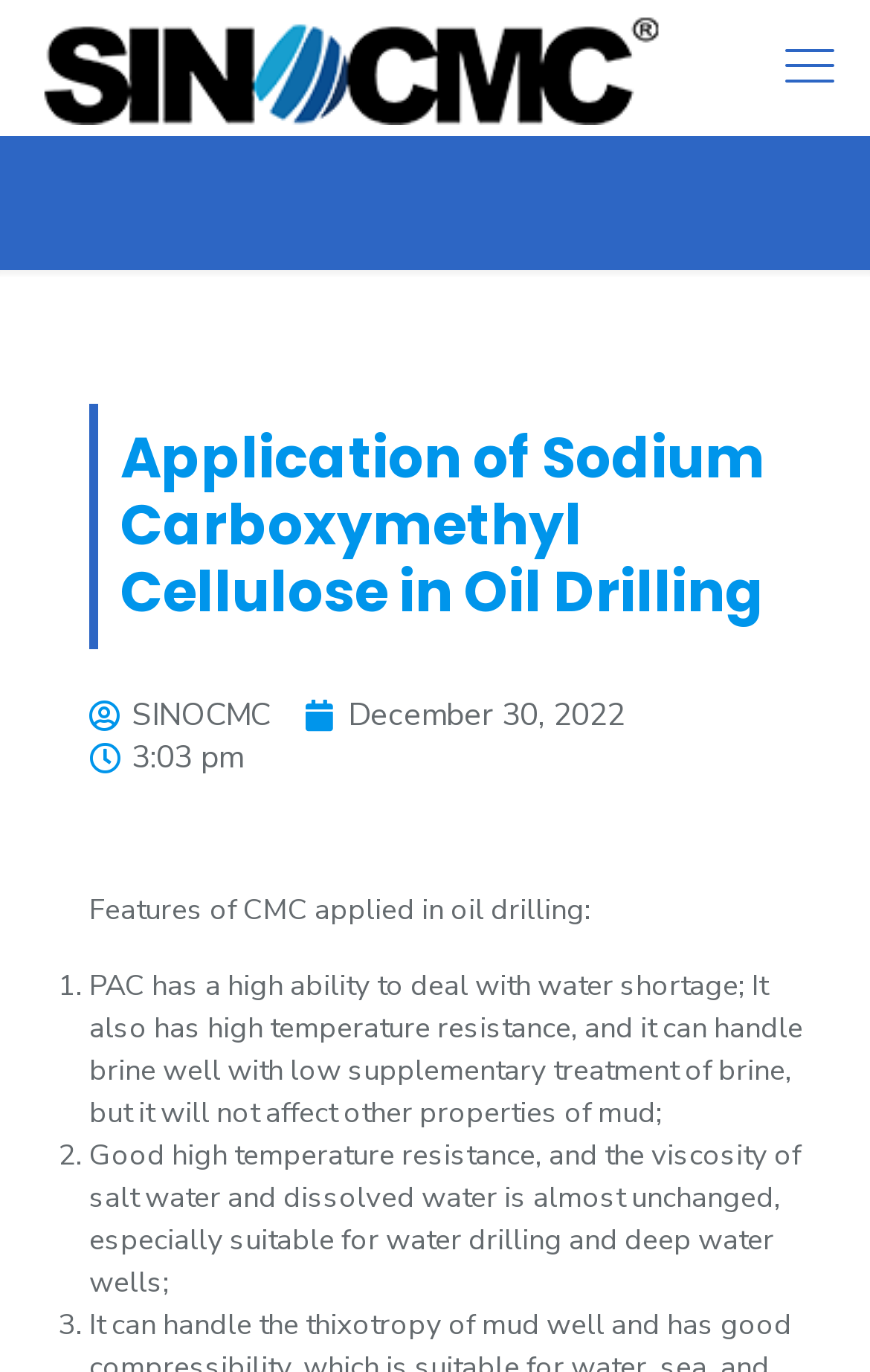What is the date of the article?
Carefully analyze the image and provide a detailed answer to the question.

The date of the article is mentioned below the website logo, and it is 'December 30, 2022'.